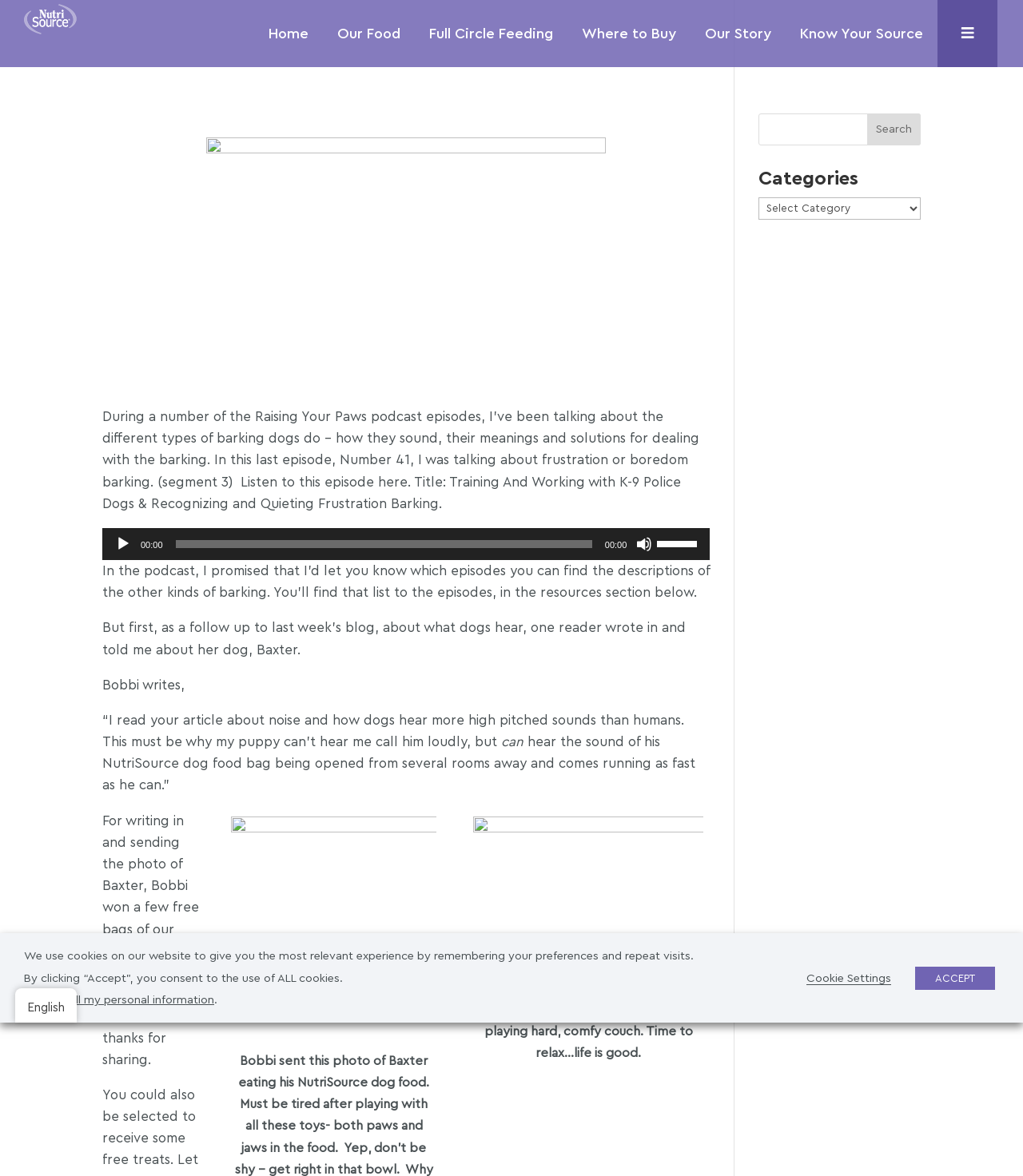Please provide the bounding box coordinates for the element that needs to be clicked to perform the instruction: "Click the 'Home' link". The coordinates must consist of four float numbers between 0 and 1, formatted as [left, top, right, bottom].

[0.248, 0.001, 0.316, 0.057]